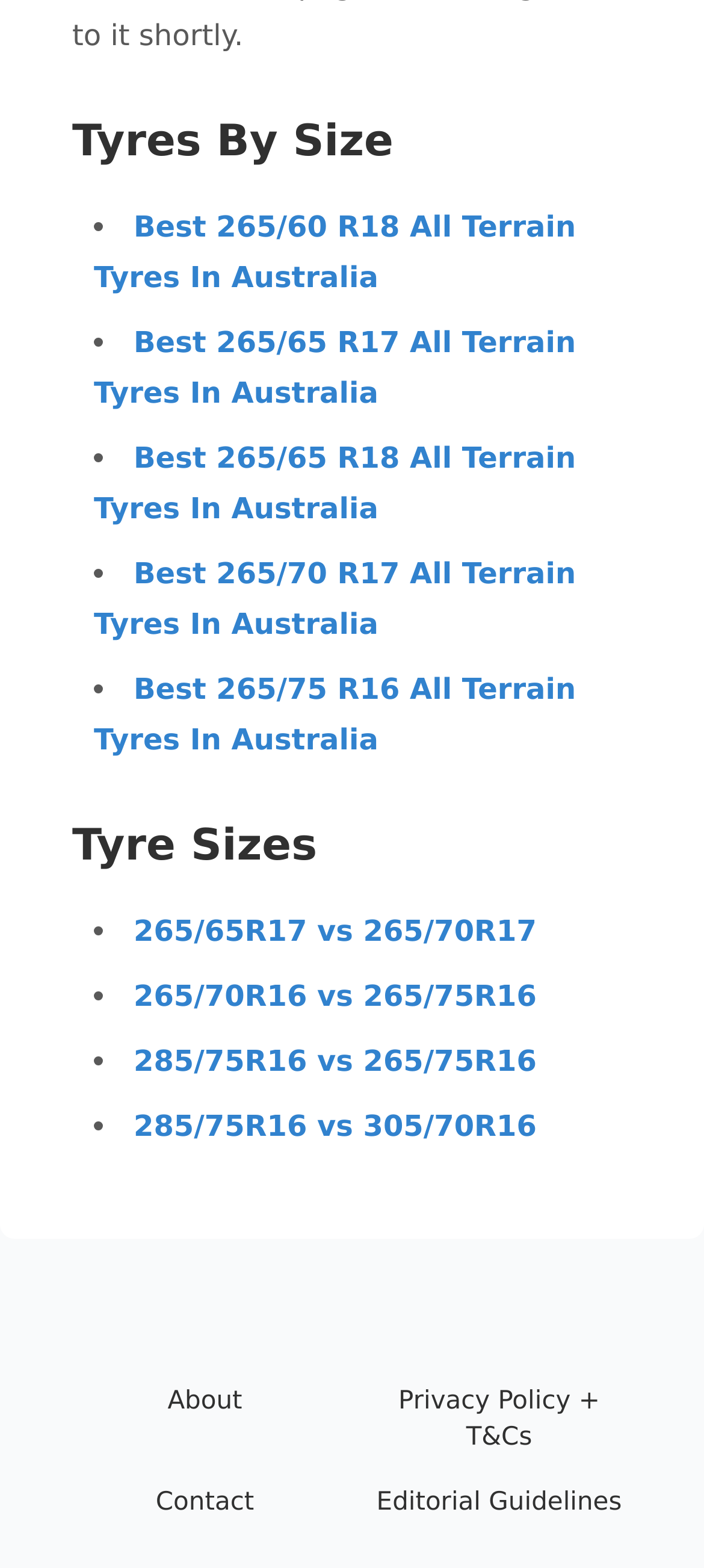How many sections are there in the webpage?
Answer with a single word or phrase, using the screenshot for reference.

2